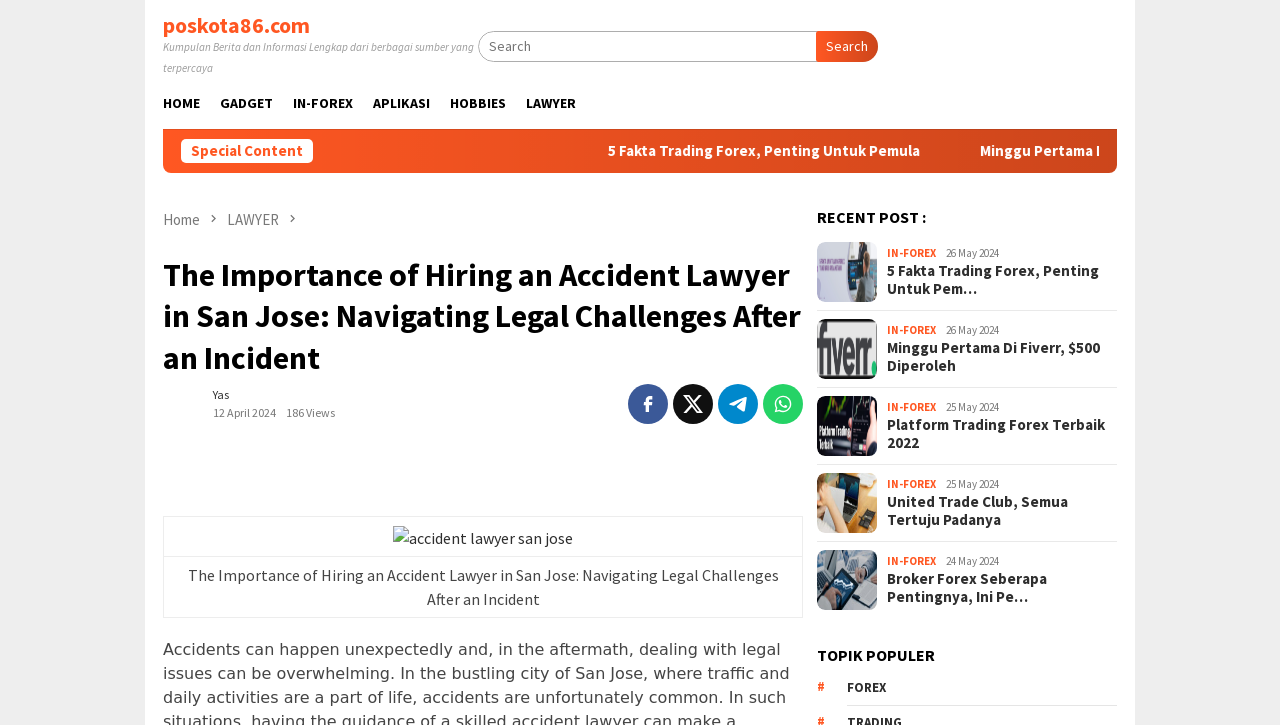Identify and provide the main heading of the webpage.

The Importance of Hiring an Accident Lawyer in San Jose: Navigating Legal Challenges After an Incident